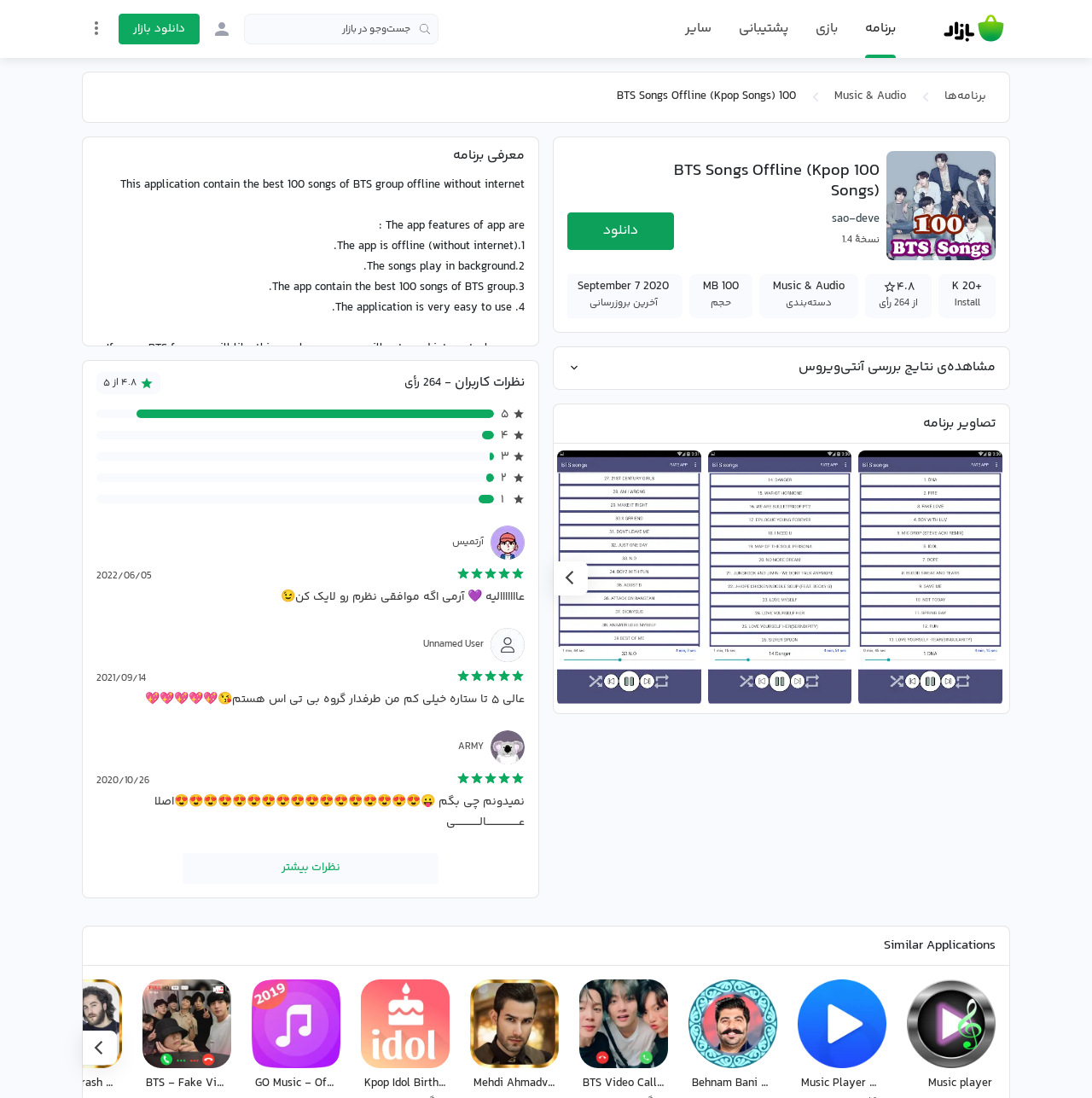What is the rating of the app?
Provide a concise answer using a single word or phrase based on the image.

4.8 out of 5